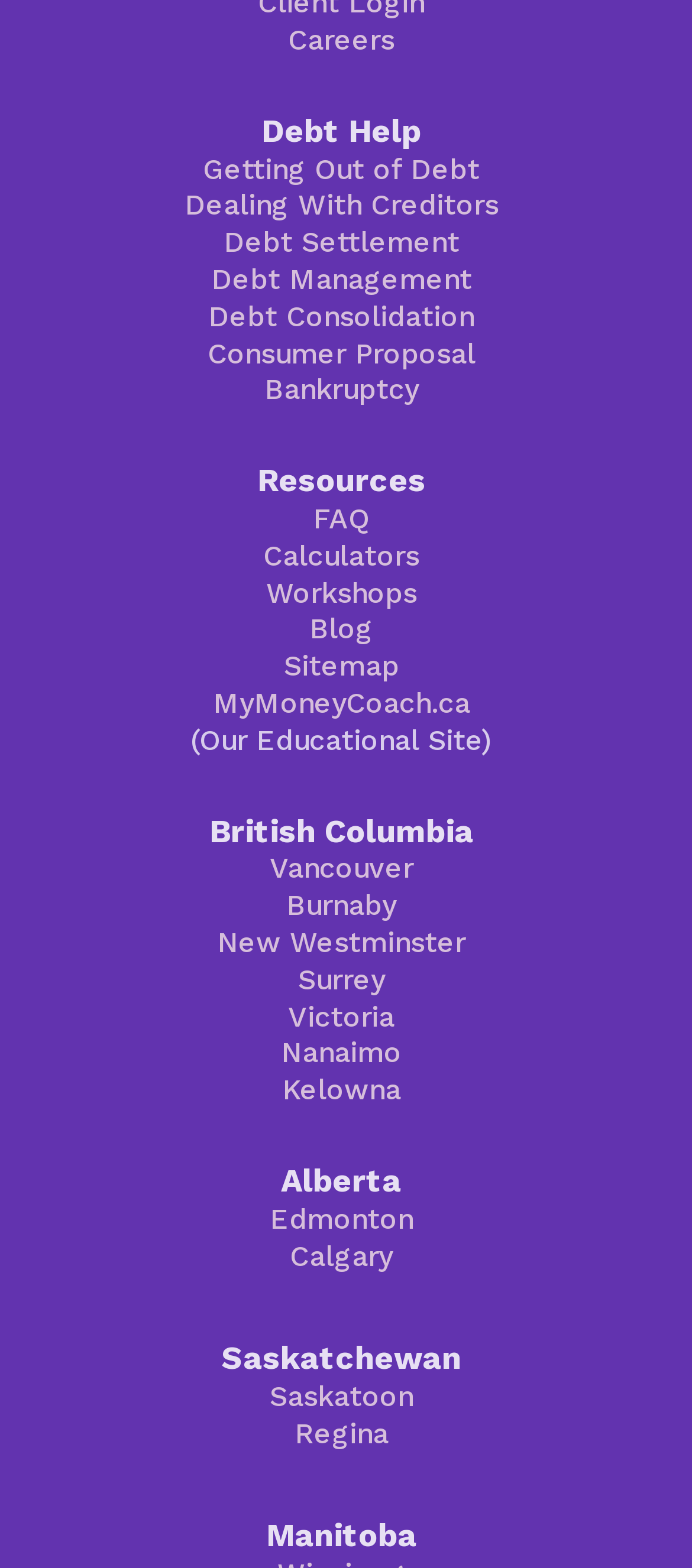Could you highlight the region that needs to be clicked to execute the instruction: "Contact us"?

None